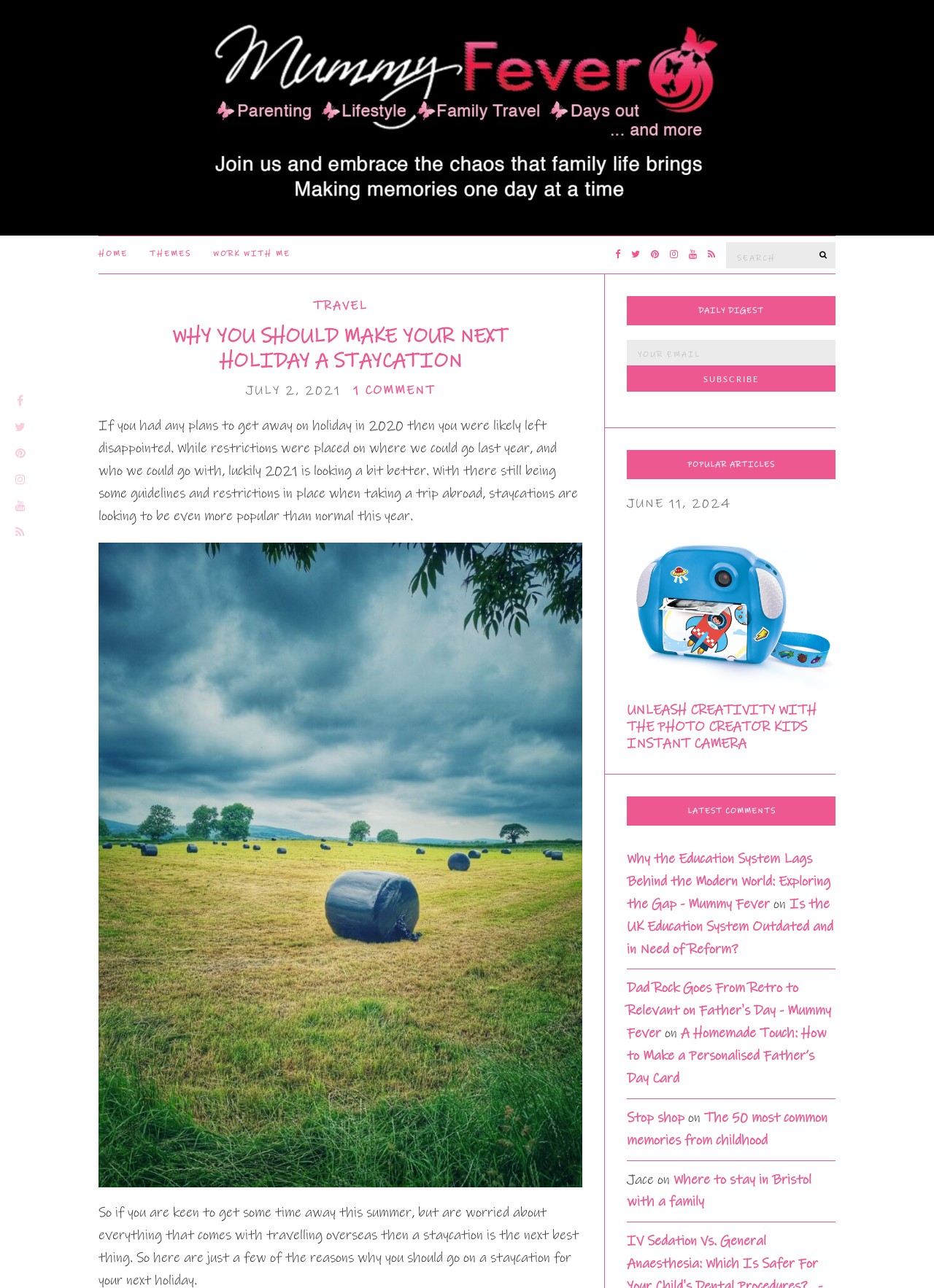How many comments are there on the main article?
Analyze the image and provide a thorough answer to the question.

I determined the answer by looking at the link element with the text '1 COMMENT' which suggests that there is one comment on the main article.